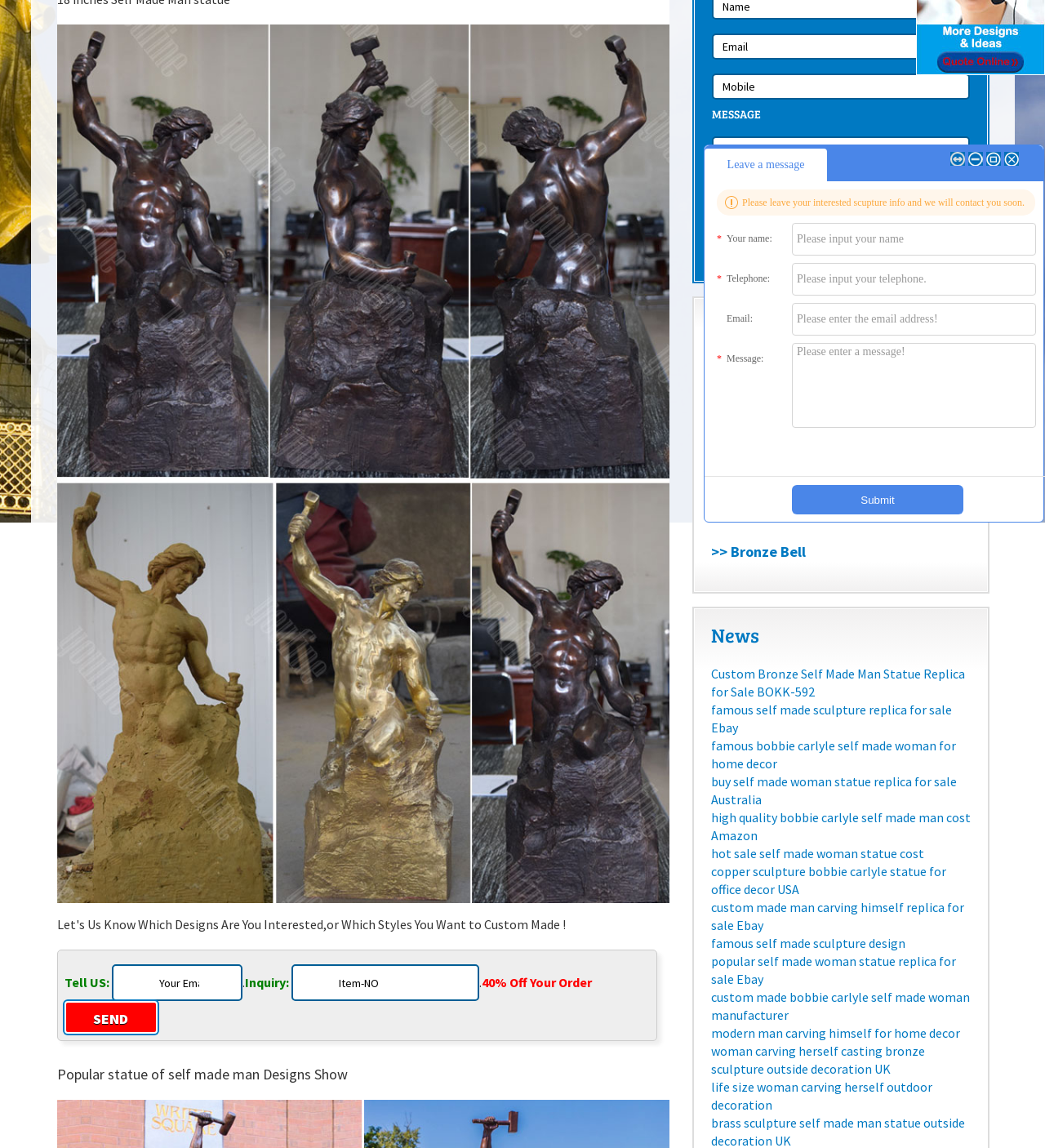Extract the bounding box coordinates of the UI element described: "name="tel" placeholder="Mobile"". Provide the coordinates in the format [left, top, right, bottom] with values ranging from 0 to 1.

[0.682, 0.064, 0.928, 0.087]